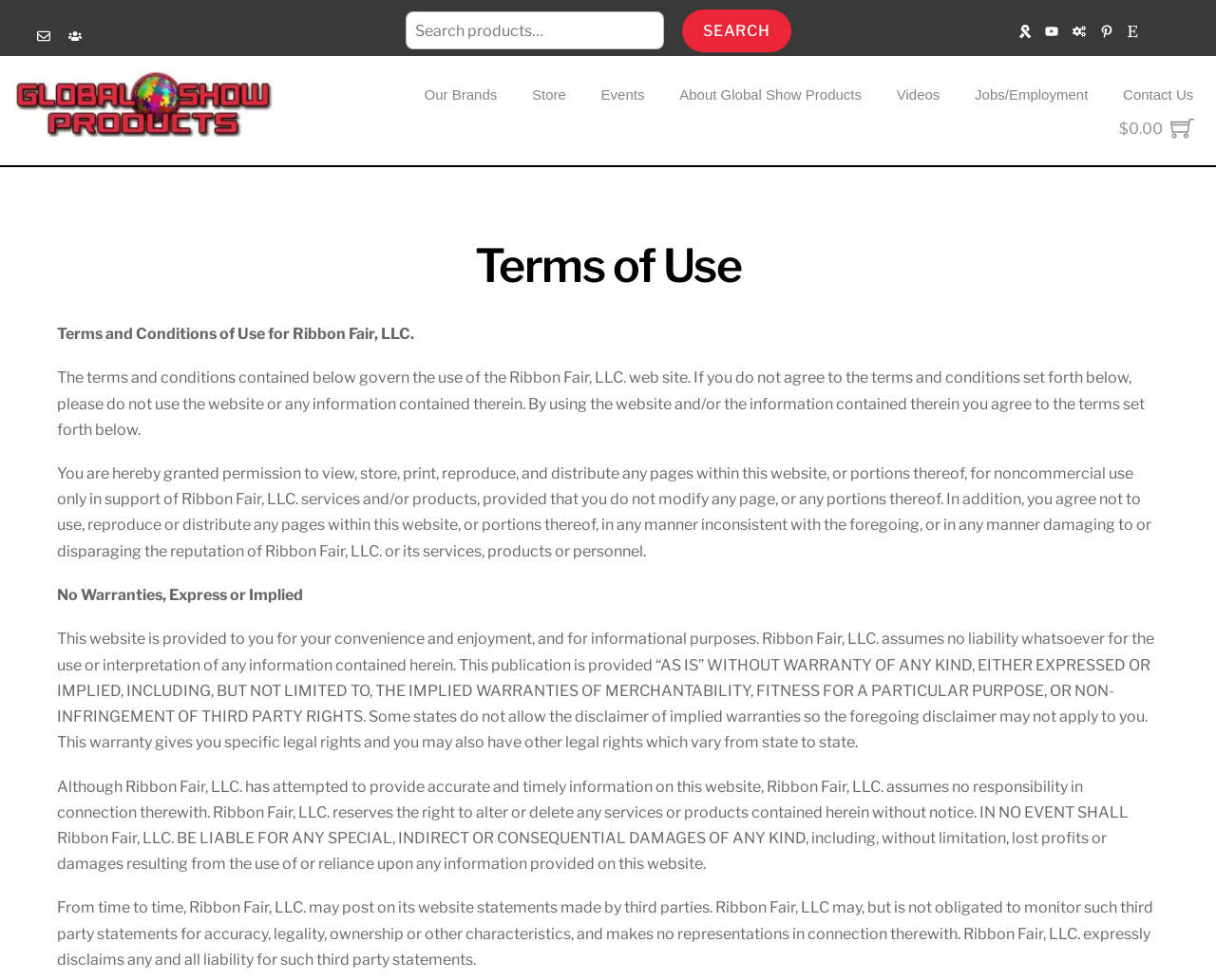Reply to the question below using a single word or brief phrase:
How many sections are there in the 'Terms of Use' page?

5